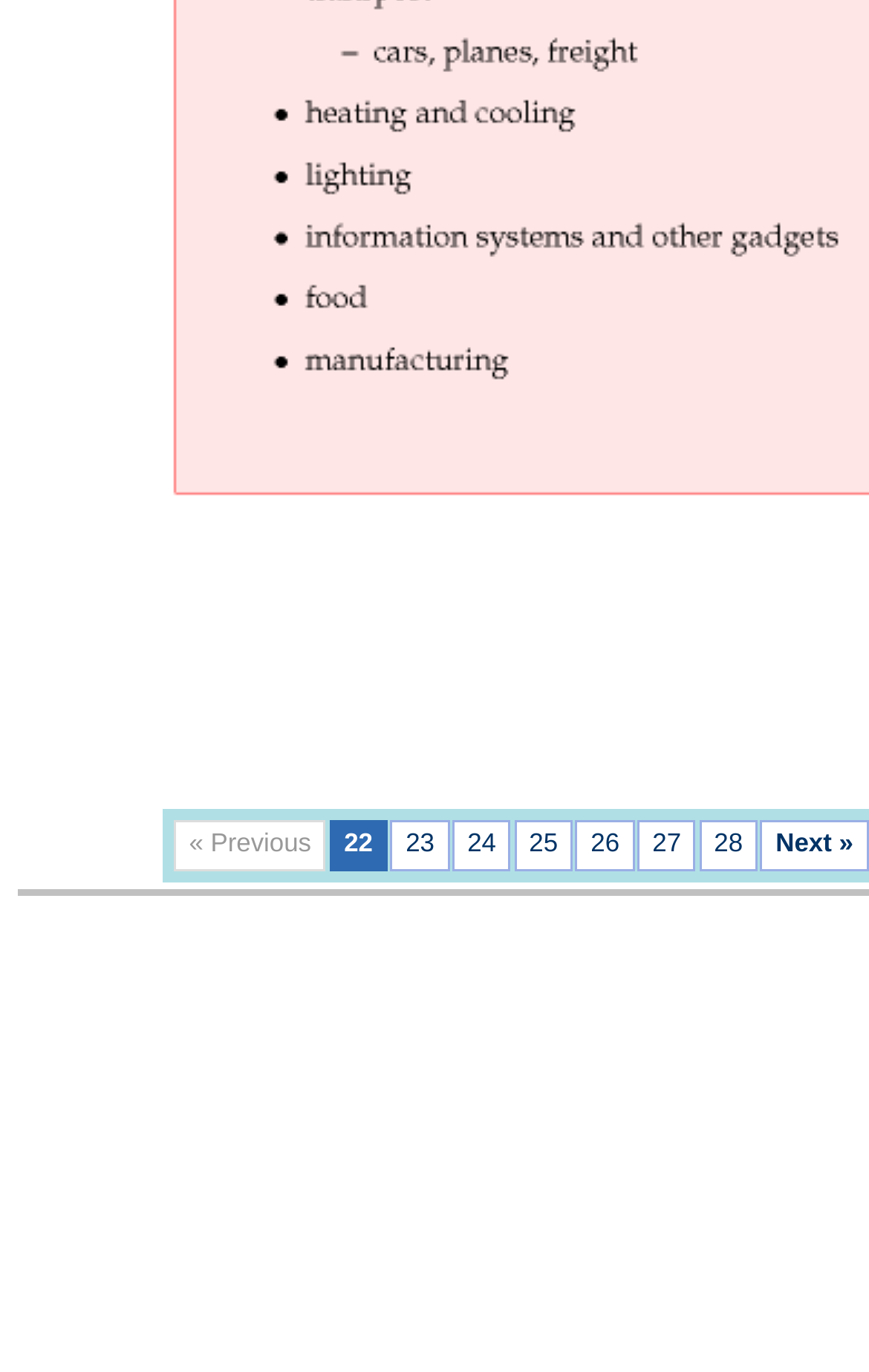Please identify the bounding box coordinates of where to click in order to follow the instruction: "go to previous page".

[0.217, 0.605, 0.358, 0.626]